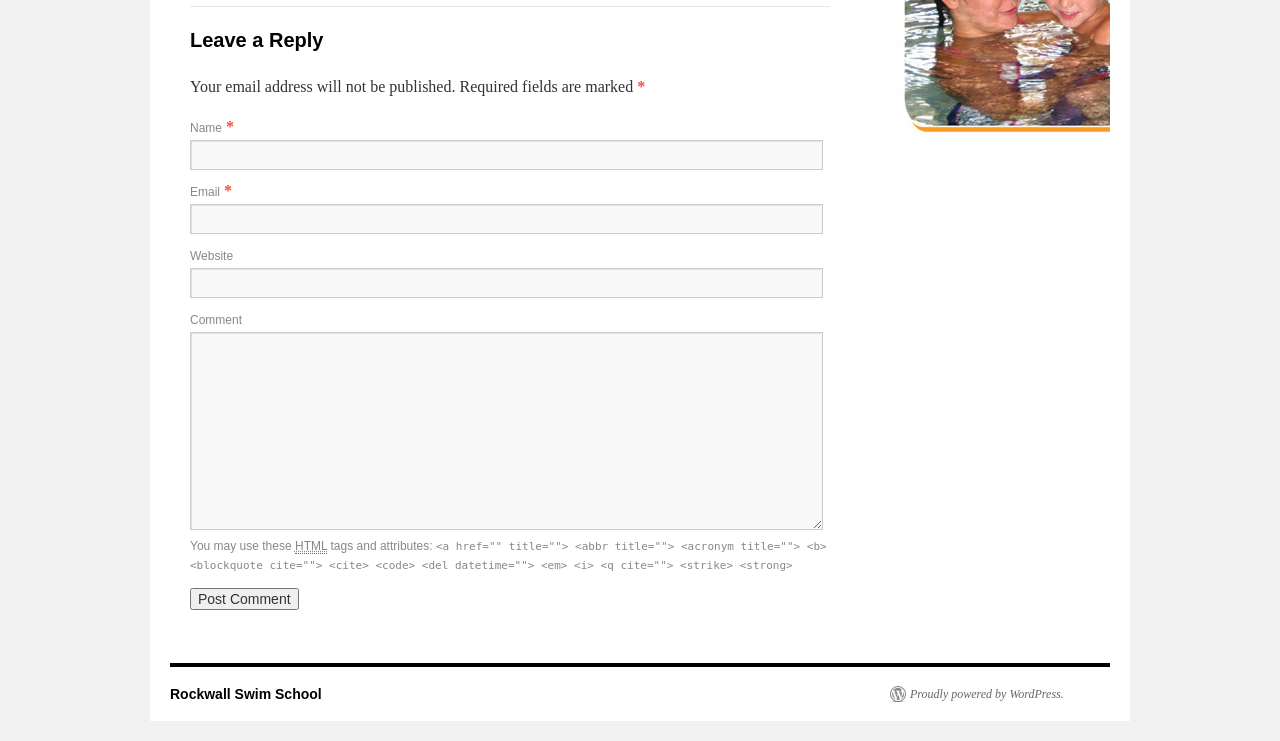What is the purpose of the form?
Based on the screenshot, answer the question with a single word or phrase.

Leave a comment